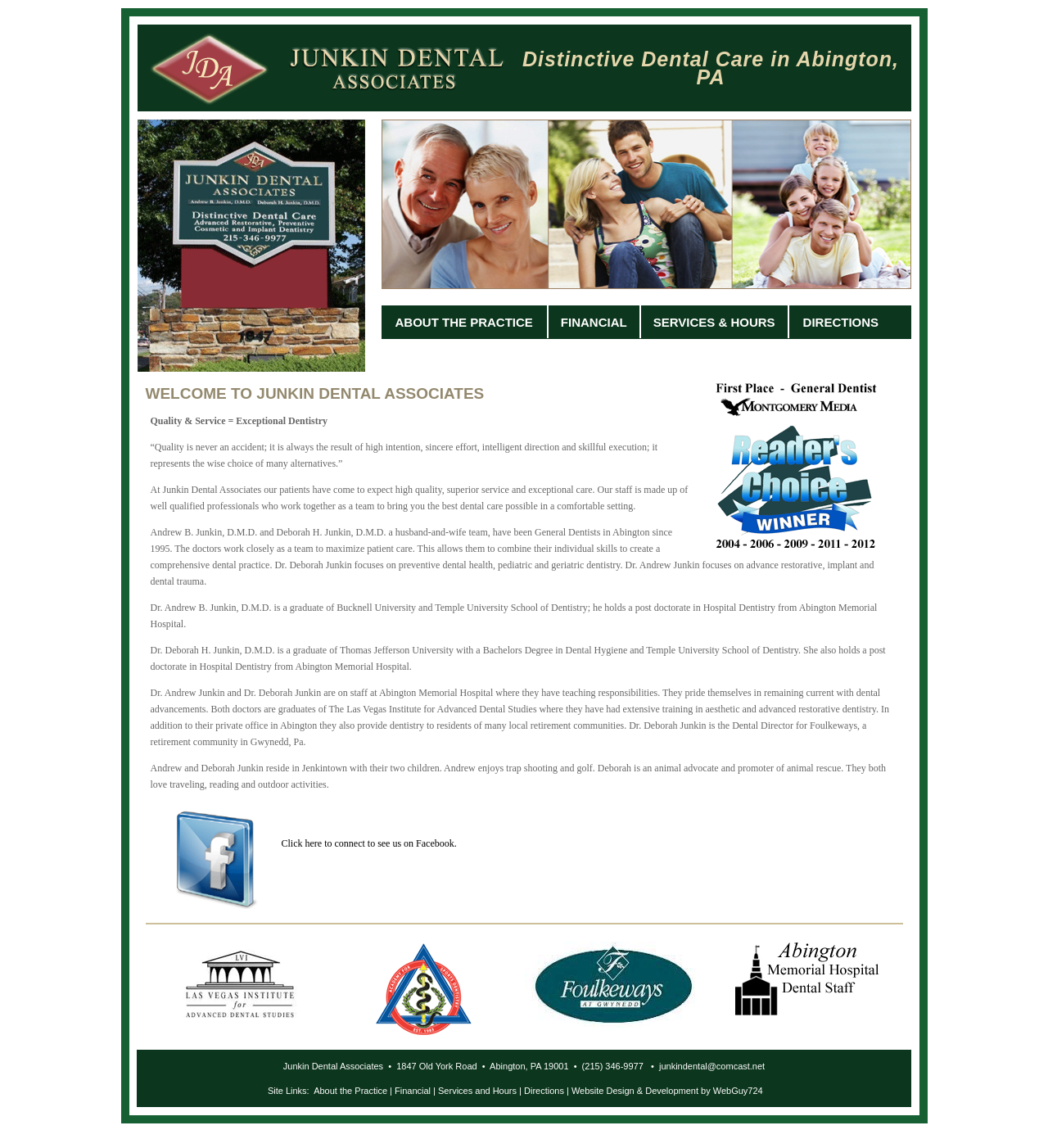Determine the bounding box coordinates for the clickable element to execute this instruction: "Click the logo of Junkin Dental Associates". Provide the coordinates as four float numbers between 0 and 1, i.e., [left, top, right, bottom].

[0.139, 0.082, 0.261, 0.098]